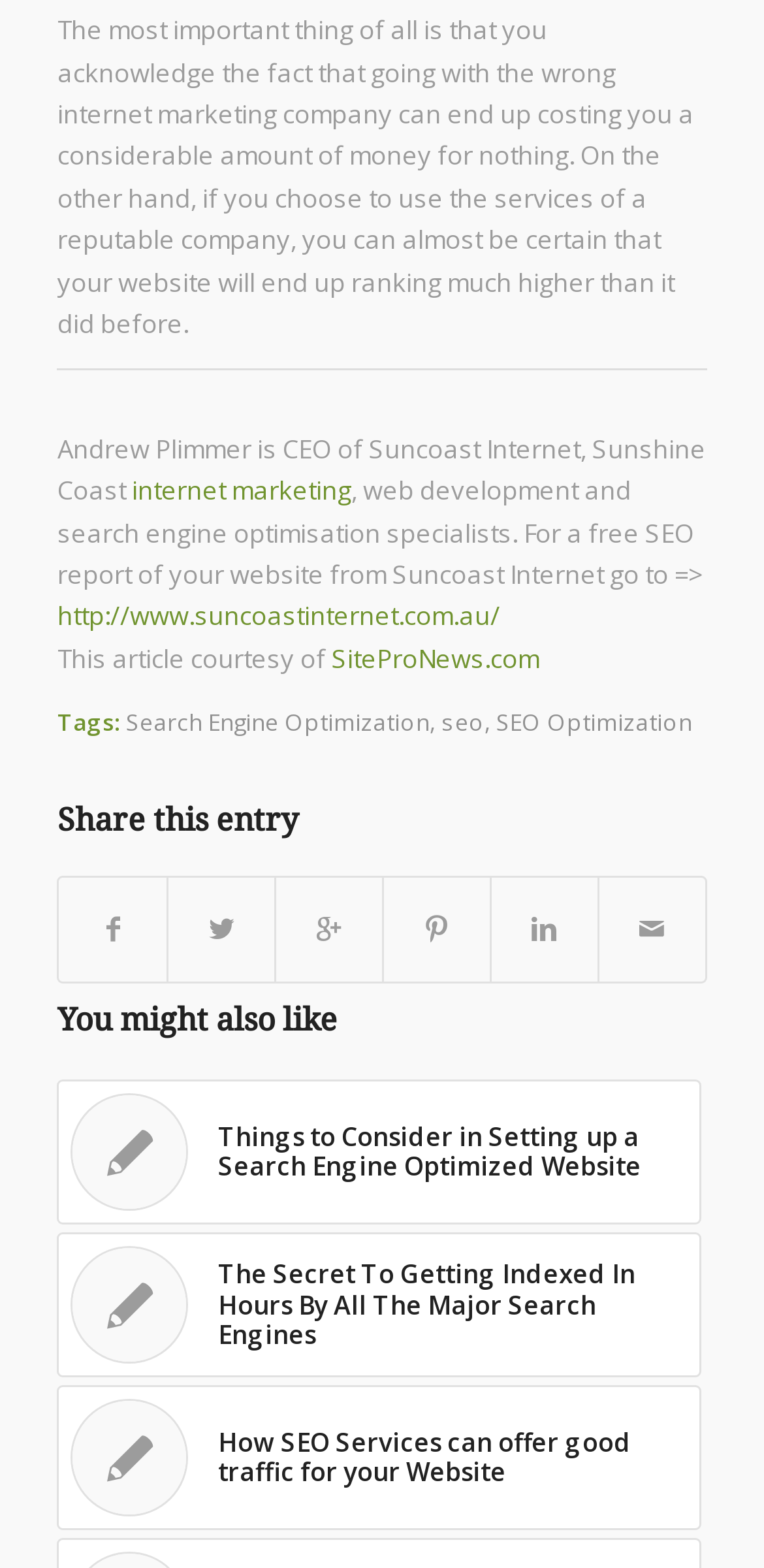Please provide a one-word or phrase answer to the question: 
Who is the CEO of Suncoast Internet?

Andrew Plimmer